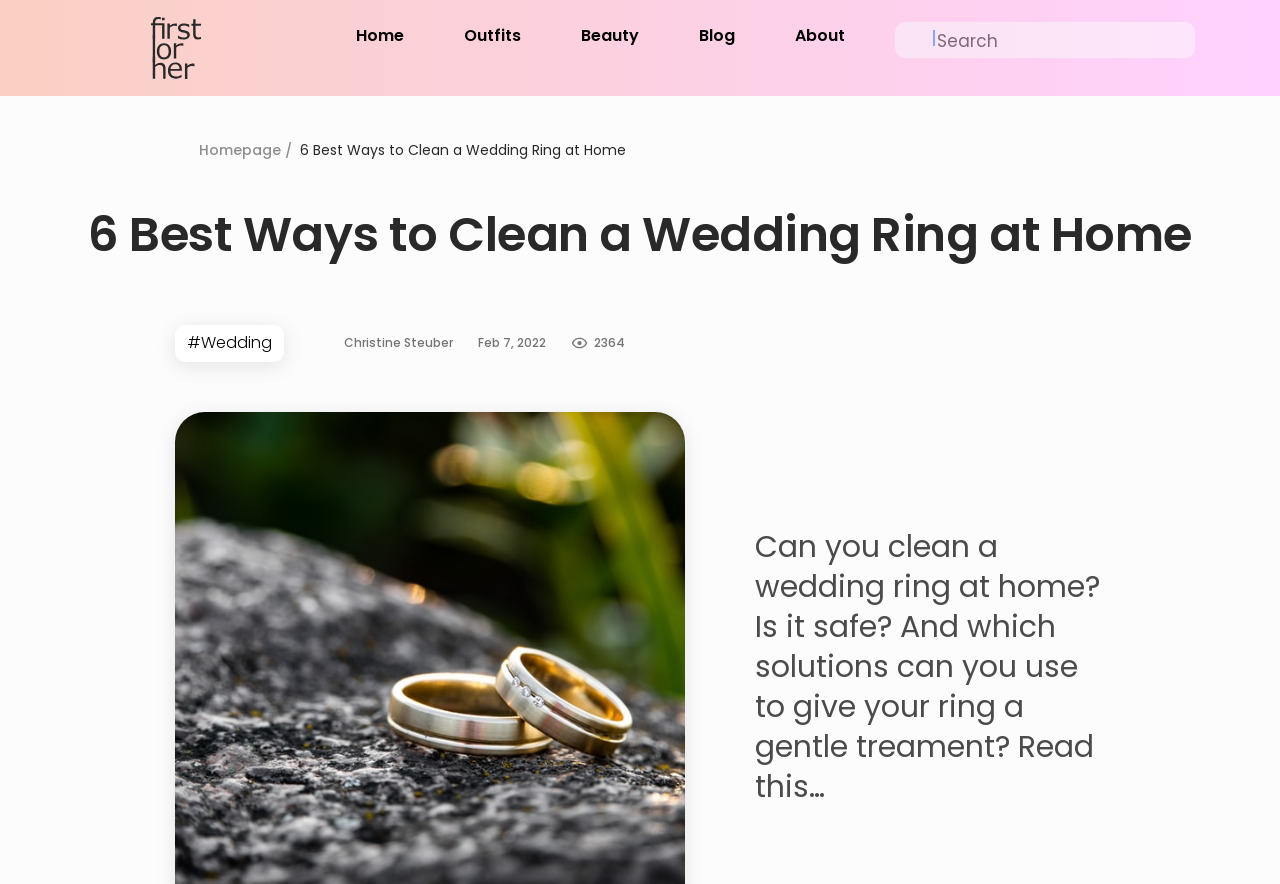What is the topic of the article?
Kindly give a detailed and elaborate answer to the question.

Based on the webpage, I can see that the main heading is '6 Best Ways to Clean a Wedding Ring at Home' and the static text below it also mentions cleaning a wedding ring, so I can infer that the topic of the article is about cleaning a wedding ring.